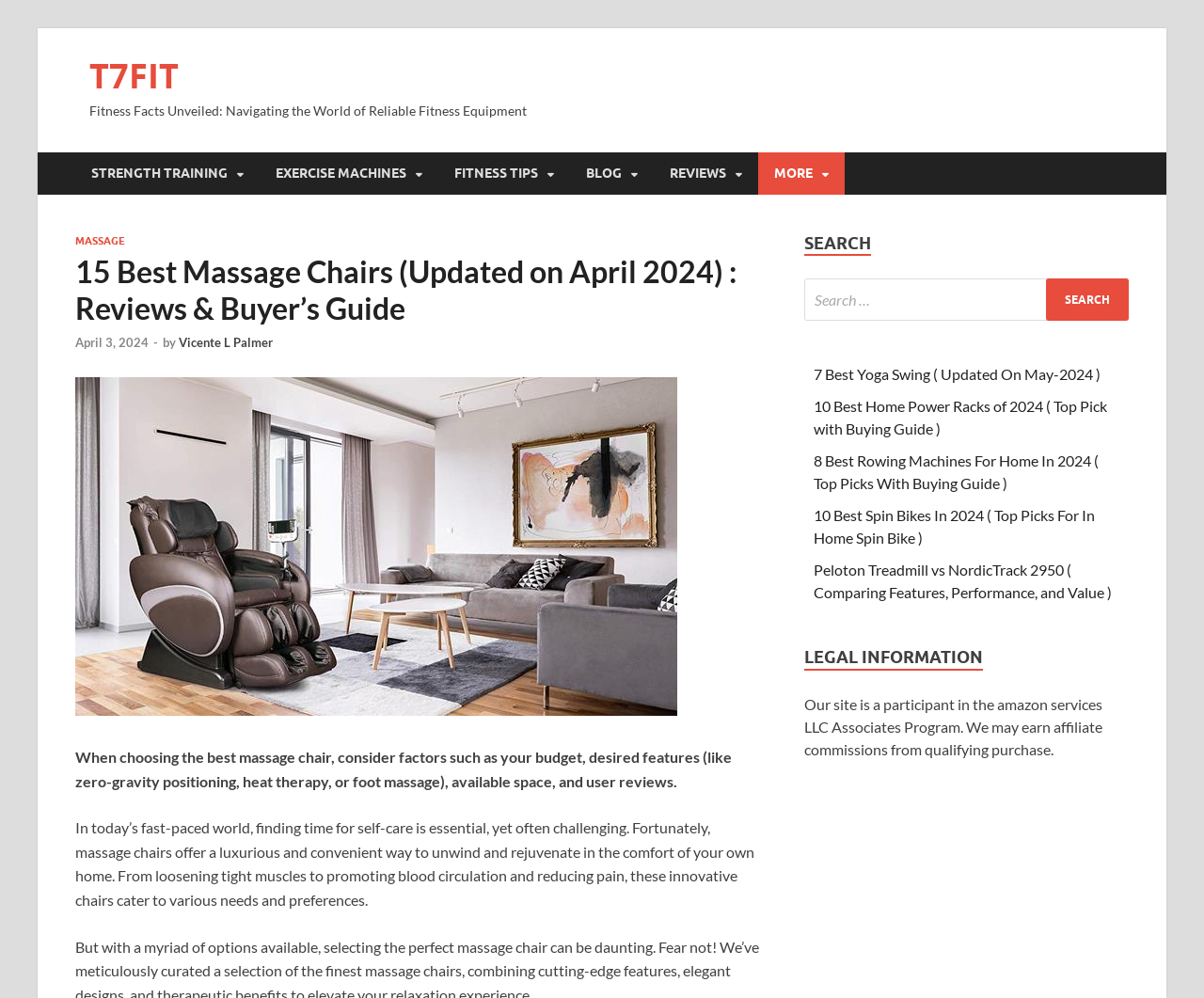What factors should be considered when choosing a massage chair?
Refer to the image and answer the question using a single word or phrase.

Budget, features, space, and reviews